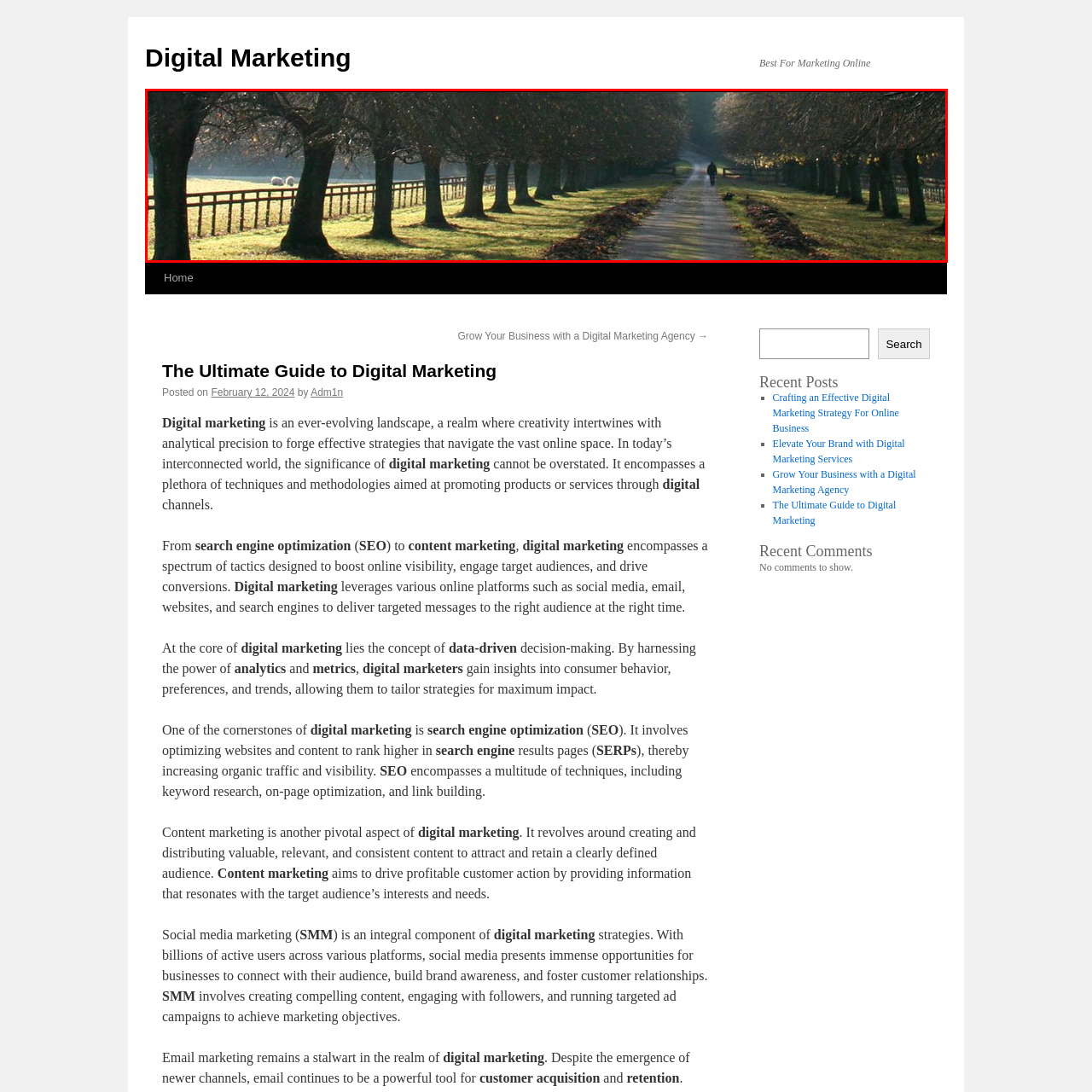What animals are grazing in the background?
Focus on the content inside the red bounding box and offer a detailed explanation.

The caption explicitly states that 'sheep can be seen grazing calmly' in the background, which suggests that they are the animals present in the scene. This adds to the peaceful rural atmosphere of the image.